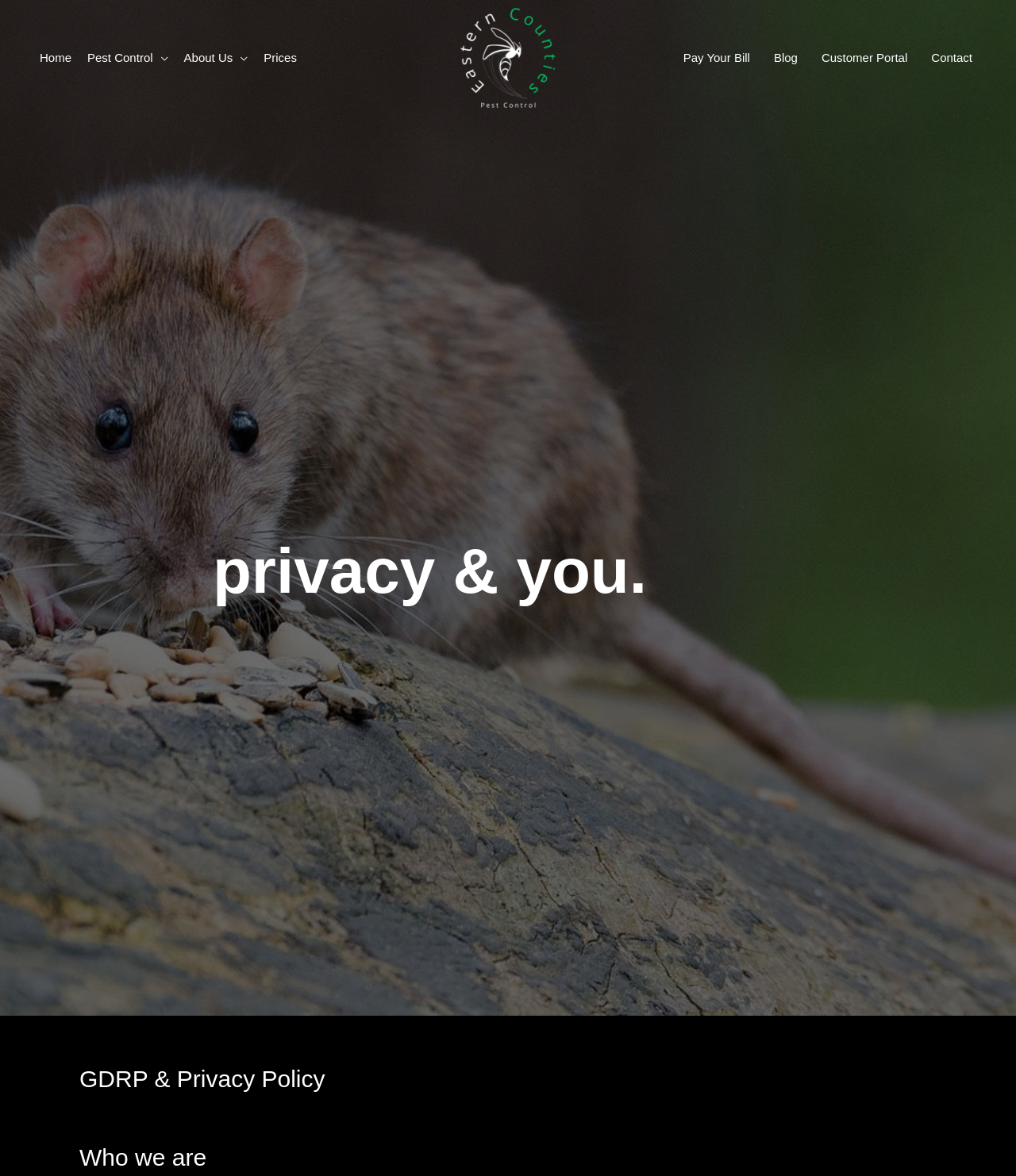Please reply to the following question with a single word or a short phrase:
What is the title of the image on the webpage?

Pest Control Braintree, Sudbury, Halstead